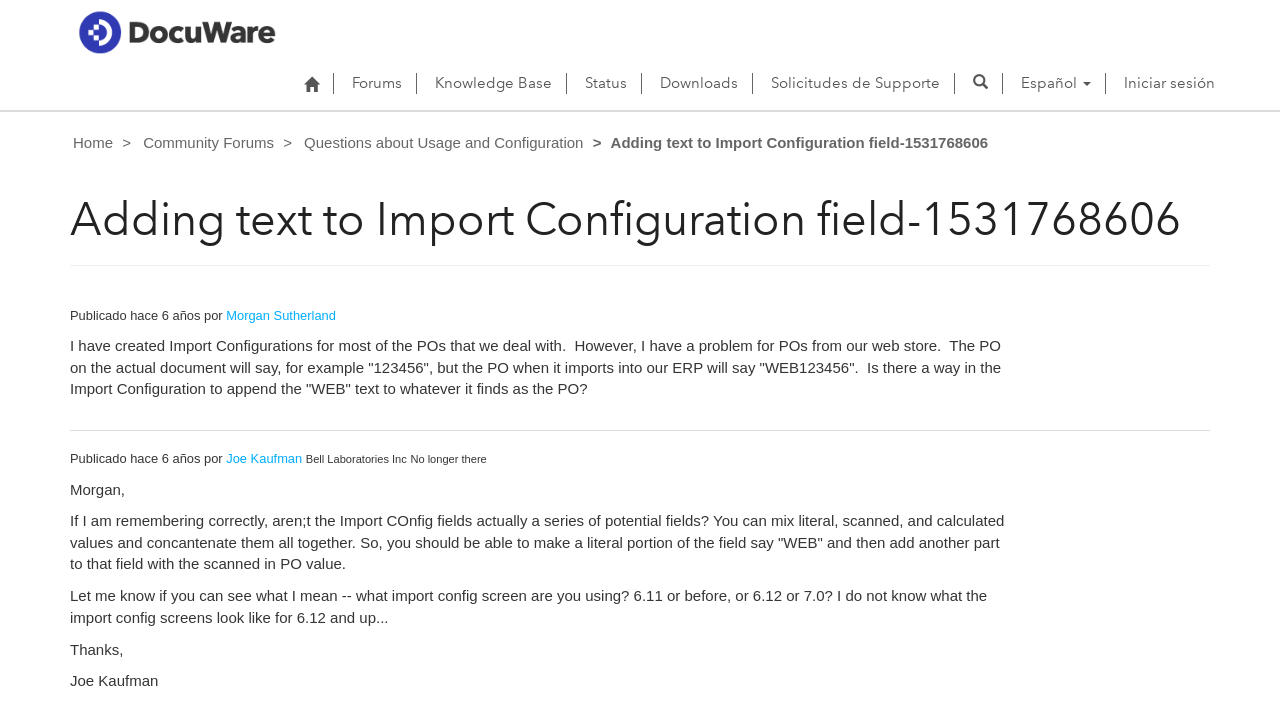Find the bounding box coordinates for the HTML element described in this sentence: "Home". Provide the coordinates as four float numbers between 0 and 1, in the format [left, top, right, bottom].

[0.057, 0.186, 0.088, 0.209]